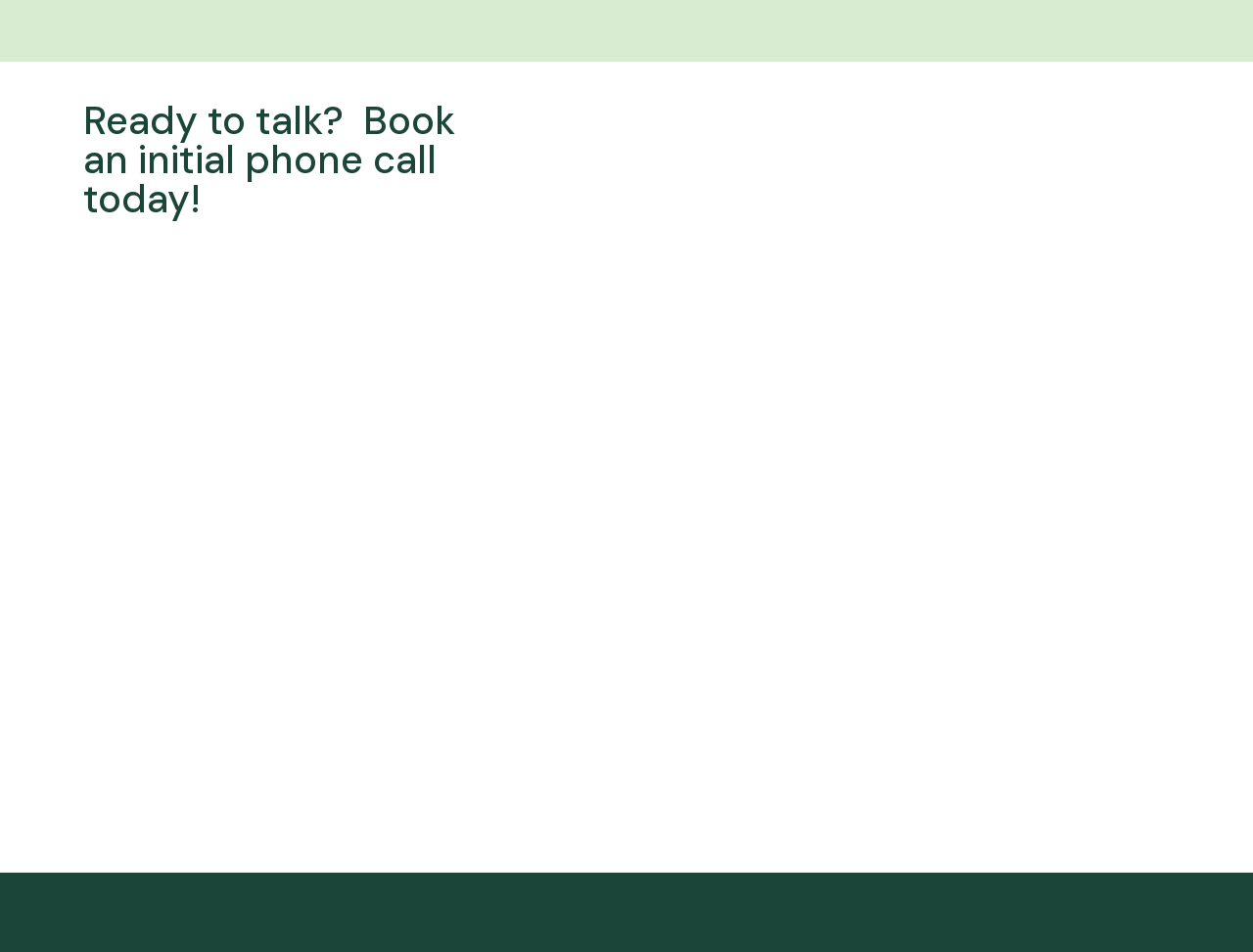Identify the bounding box coordinates of the clickable region required to complete the instruction: "Read the Privacy Policy". The coordinates should be given as four float numbers within the range of 0 and 1, i.e., [left, top, right, bottom].

[0.785, 0.941, 0.87, 0.963]